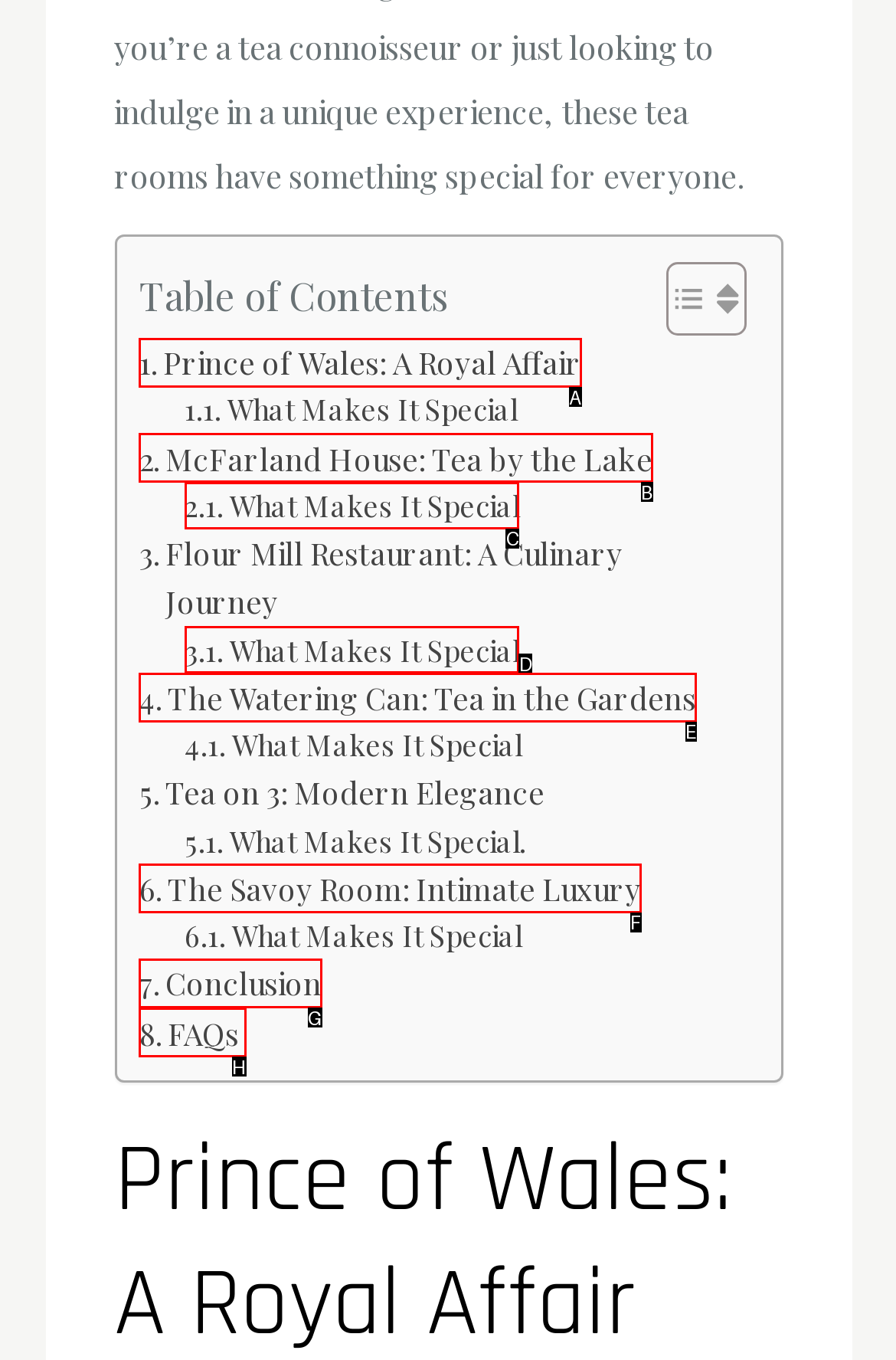To complete the task: Read about Prince of Wales: A Royal Affair, which option should I click? Answer with the appropriate letter from the provided choices.

A